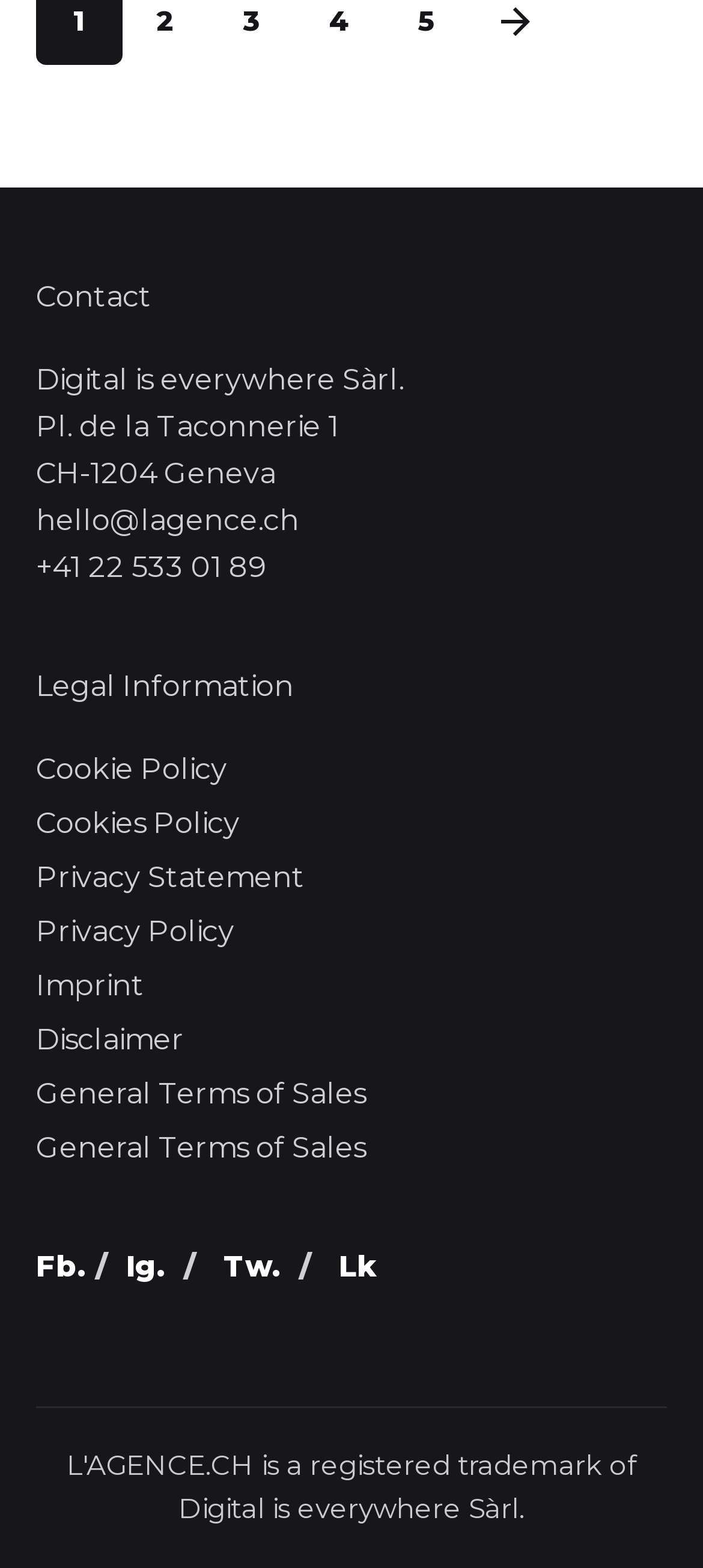What legal information is provided by the company?
Offer a detailed and full explanation in response to the question.

The legal information provided by the company can be found in the link elements with the texts 'Legal Information', 'Cookie Policy', 'Cookies Policy', 'Privacy Statement', 'Privacy Policy', 'Imprint', 'Disclaimer', and 'General Terms of Sales' which are located at the bottom-left section of the webpage.